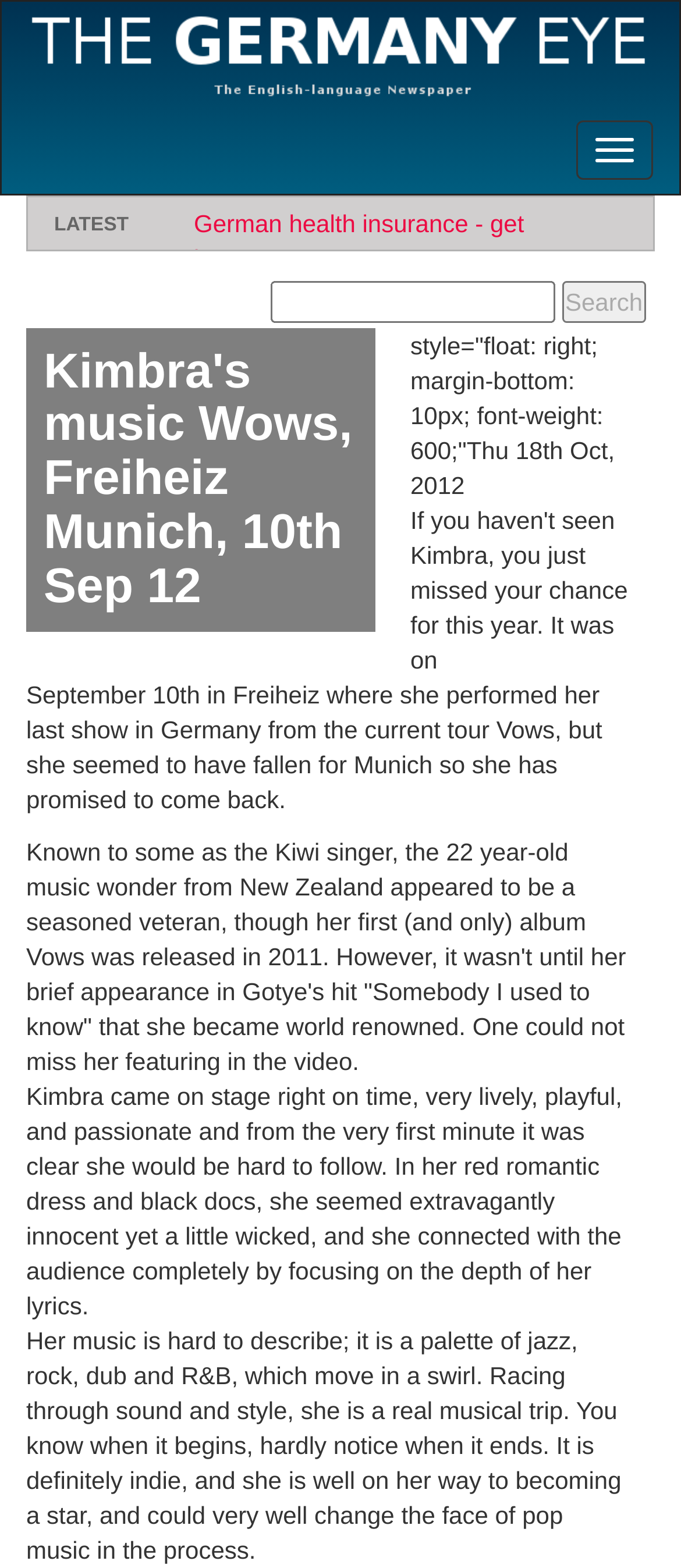What is Kimbra wearing on stage?
Please analyze the image and answer the question with as much detail as possible.

The article describes Kimbra as coming on stage right on time, very lively, playful, and passionate, and wearing a red romantic dress and black docs, which made her seem extravagantly innocent yet a little wicked.